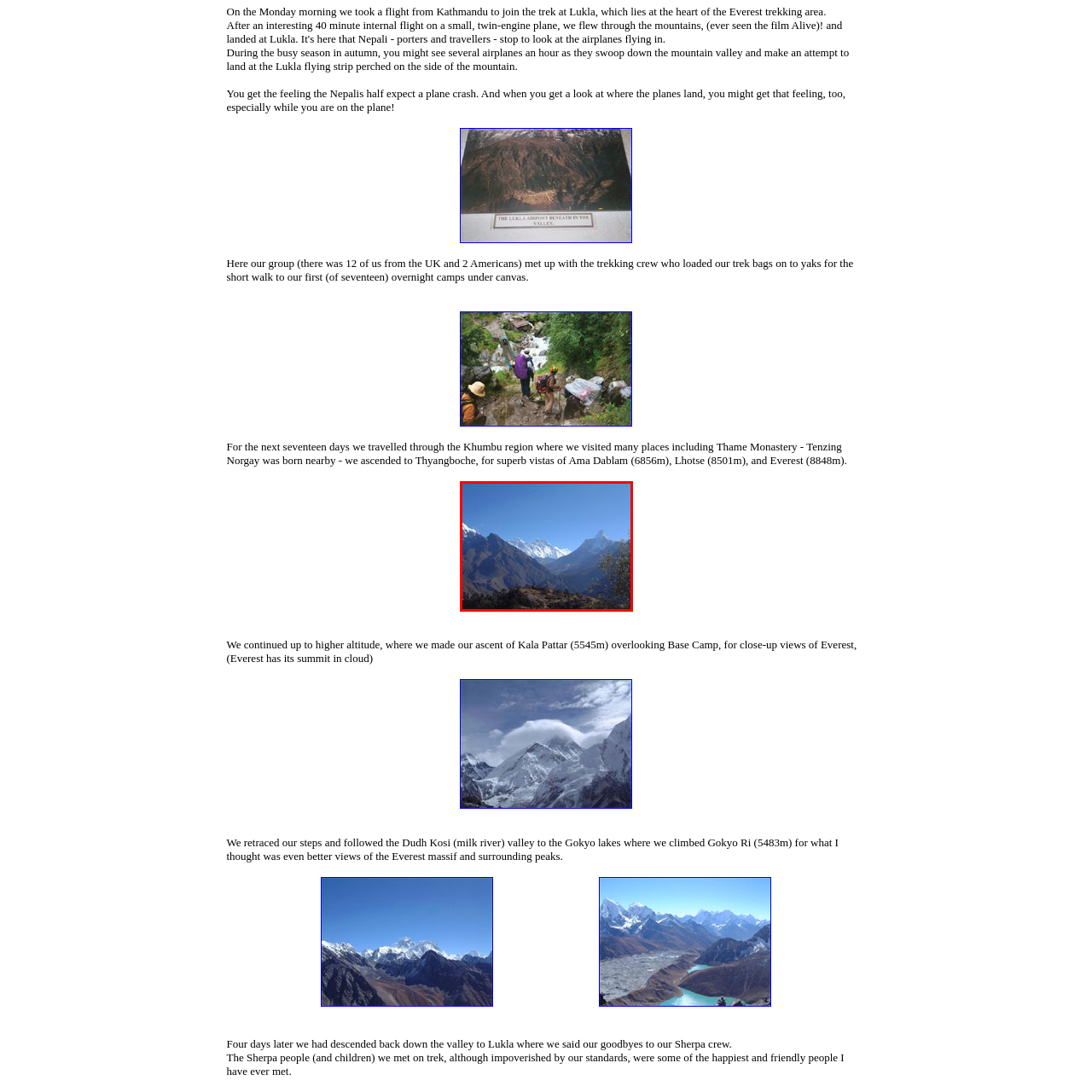Craft a detailed and vivid caption for the image that is highlighted by the red frame.

The image captures a breathtaking view of the majestic Himalayan mountains, showcasing snow-capped peaks against a vibrant blue sky. This stunning landscape is part of the Khumbu region, where trekkers embark on journeys to explore the iconic trails leading to Everest Base Camp. The image reflects the essence of the adventure described in the accompanying narrative, as it highlights the dramatic elevations and serene beauty that characterize the trek. As visitors traverse these rugged terrains, they are surrounded by the natural grandeur and tranquility of the mountains, making every step a memorable experience.